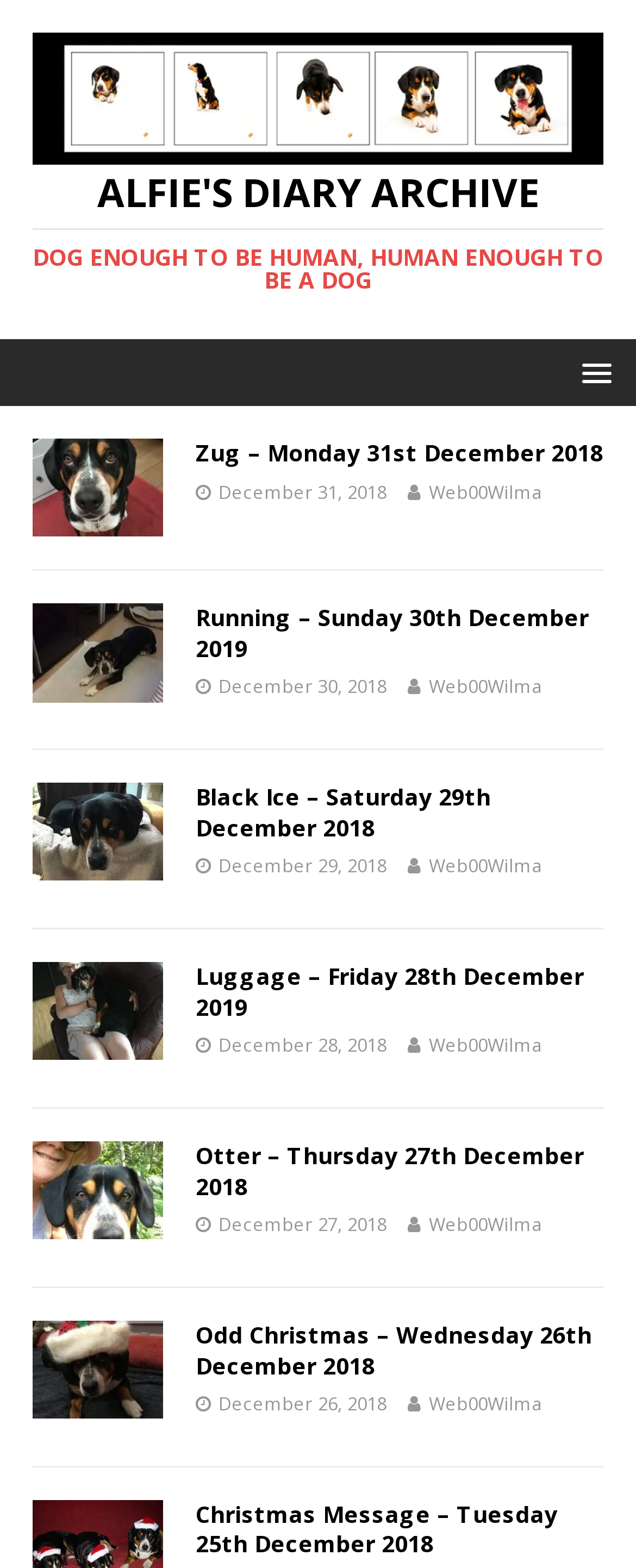How many articles are on this webpage? Please answer the question using a single word or phrase based on the image.

6